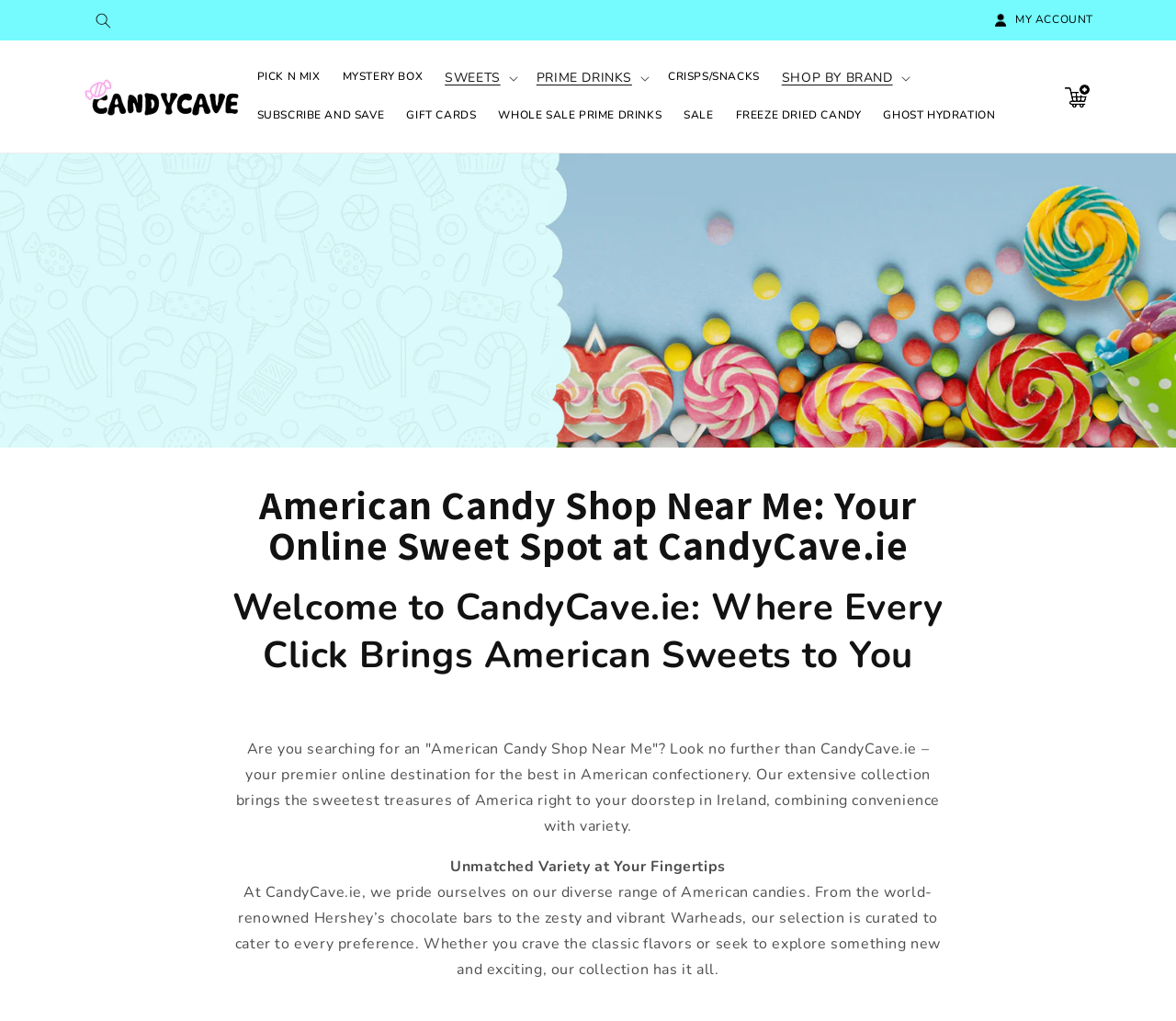What is the 'PICK N MIX' link for?
Based on the visual, give a brief answer using one word or a short phrase.

To create a custom candy selection